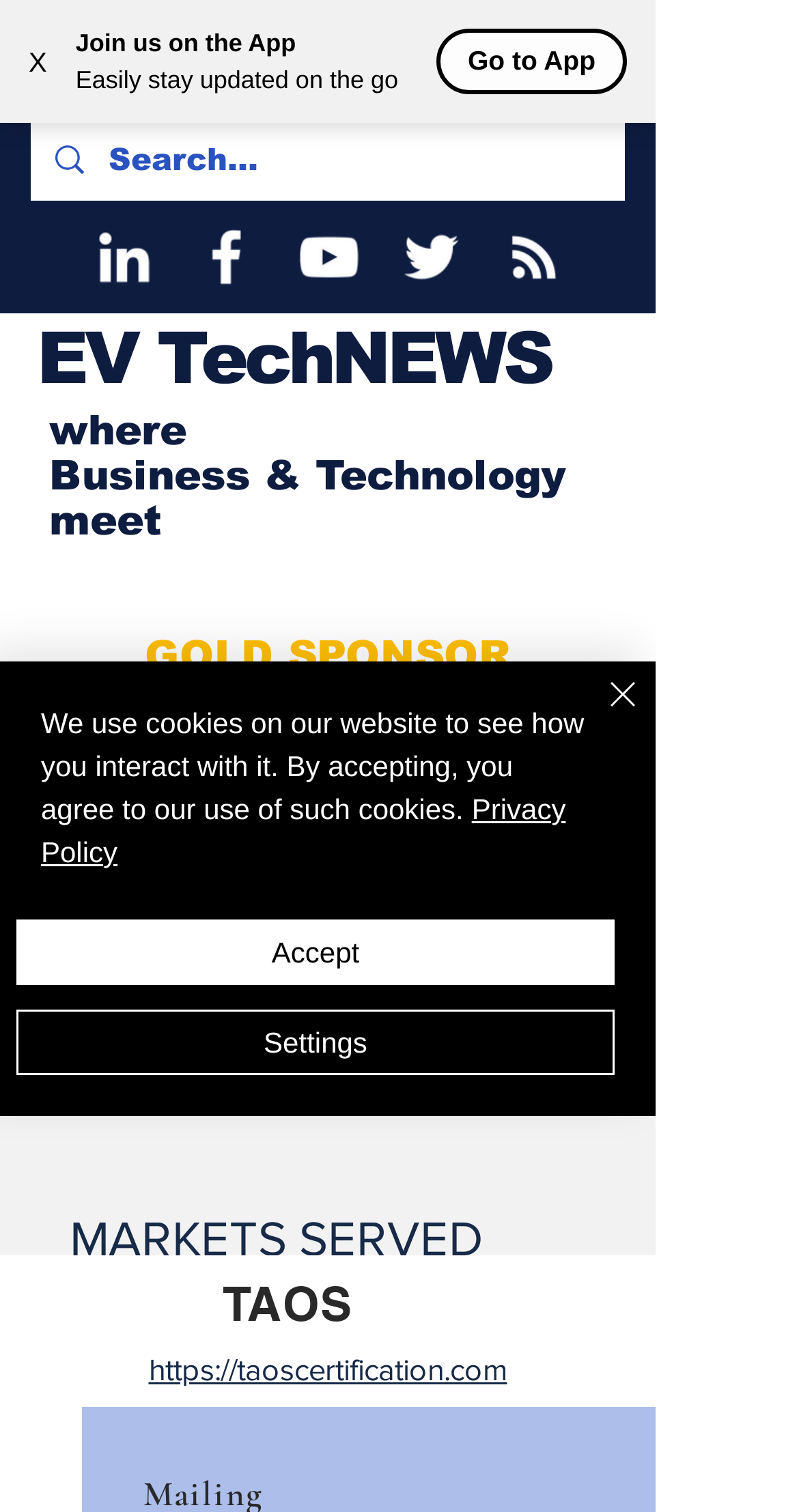Give the bounding box coordinates for the element described as: "Privacy Policy".

[0.051, 0.524, 0.708, 0.574]